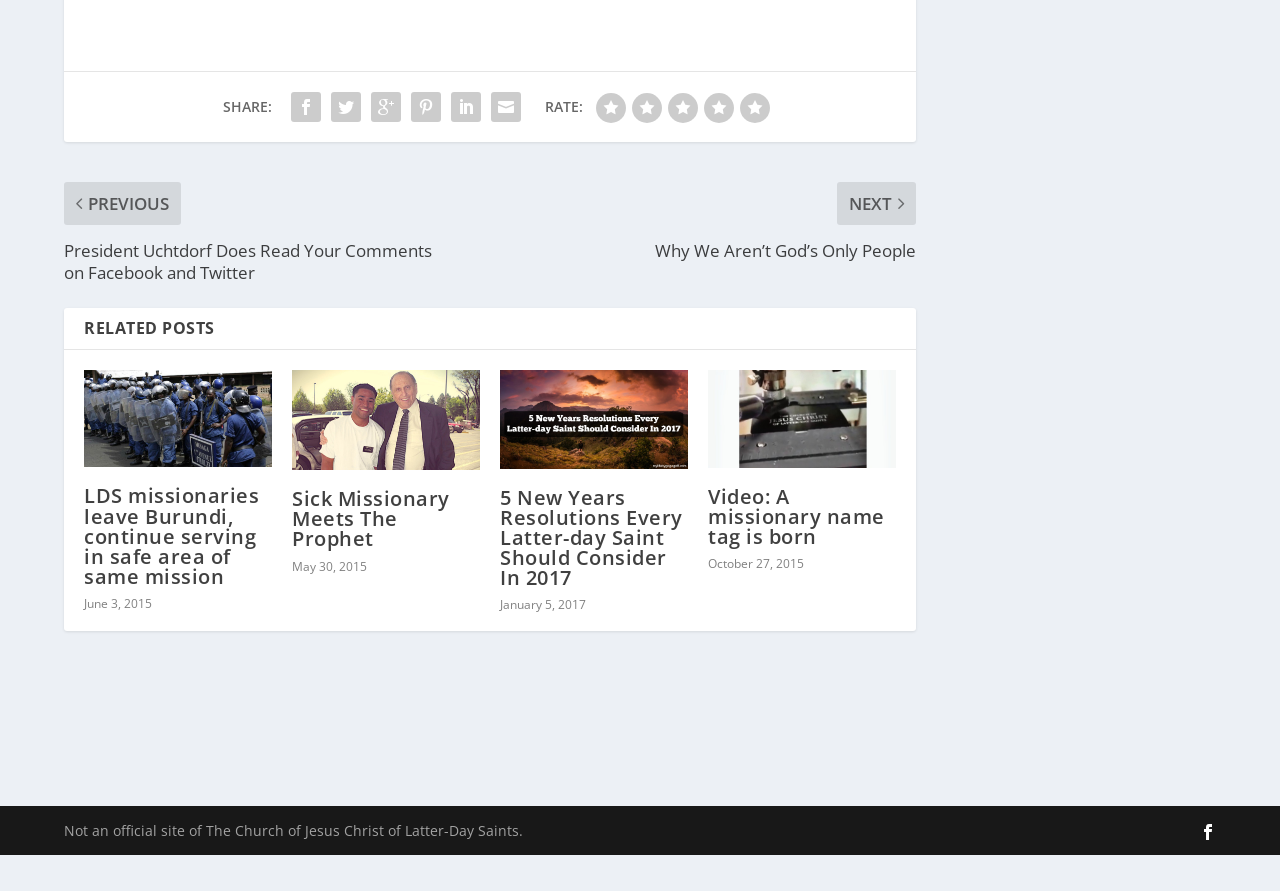Locate the bounding box coordinates of the area that needs to be clicked to fulfill the following instruction: "Share this post". The coordinates should be in the format of four float numbers between 0 and 1, namely [left, top, right, bottom].

[0.223, 0.097, 0.254, 0.142]